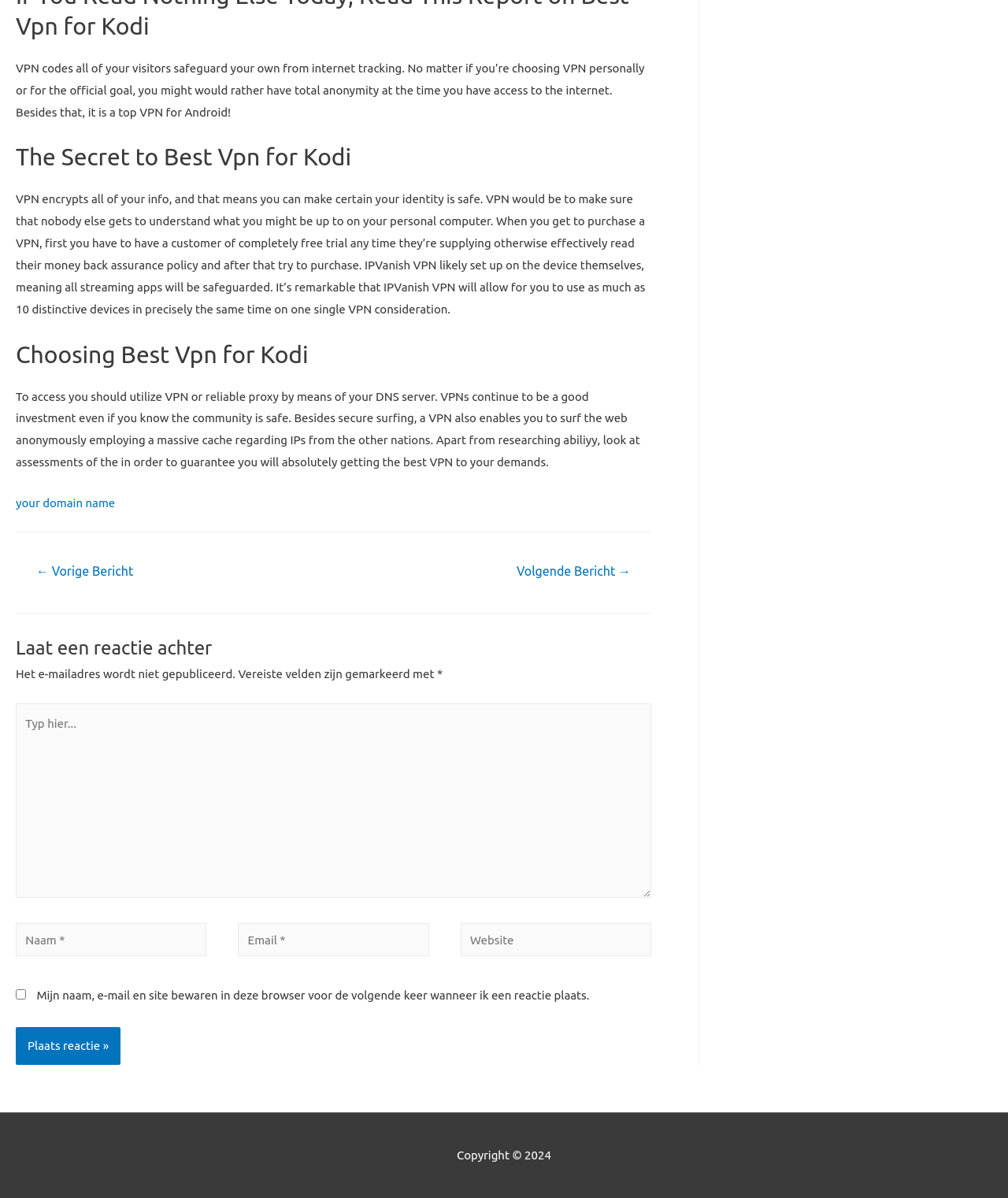How many devices can be used with one IPVanish VPN account?
Using the details from the image, give an elaborate explanation to answer the question.

According to the webpage content, IPVanish VPN allows users to use up to 10 distinctive devices at the same time on one single VPN account.